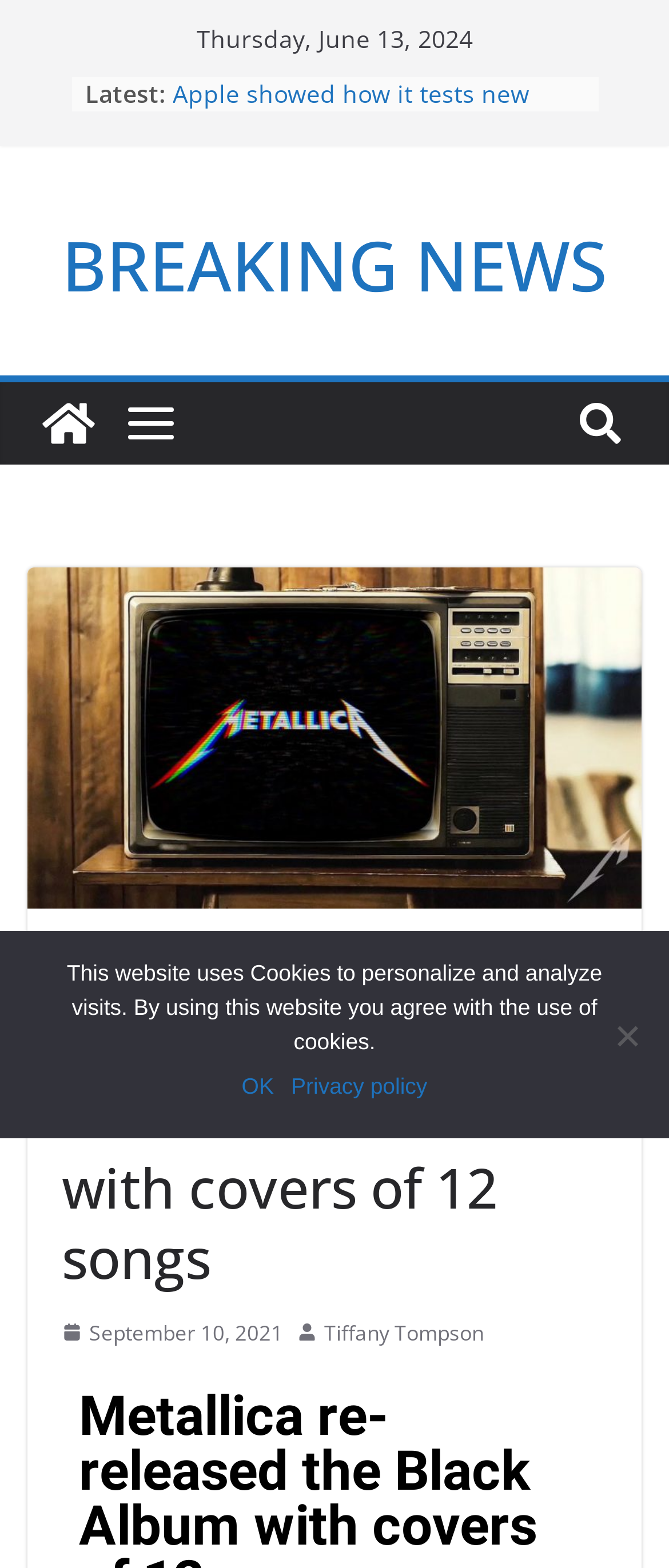Write an extensive caption that covers every aspect of the webpage.

The webpage appears to be a news article page, with a focus on the American band Metallica and their 30th-anniversary re-release of the Black Album. At the top of the page, there is a date "Thursday, June 13, 2024" and a label "Latest:". Below this, there is a list of news articles, each marked with a bullet point, and featuring links to various news stories, including ones about Apple, Democrats, and Hunter Biden.

To the right of the list, there is a section labeled "BREAKING NEWS" with a link to more breaking news stories. Below this, there is an image, and to the right of the image, there is a link to an article about Netflix.

Further down the page, there is a header section with the title "Metallica re-released the Black Album with covers of 12 songs", which appears to be the main article of the page. Below this, there is a section with a date "September 10, 2021", an image, and a link to an author's name, Tiffany Tompson.

At the bottom of the page, there is a cookie notice dialog box with a message about the website's use of cookies, and links to "OK" and "Privacy policy". There is also a small "No" button at the bottom right corner of the page.